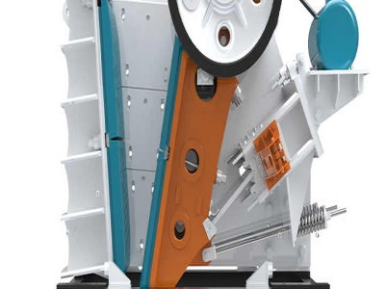In which industries is this machine commonly used?
Based on the image, provide a one-word or brief-phrase response.

Mining and construction